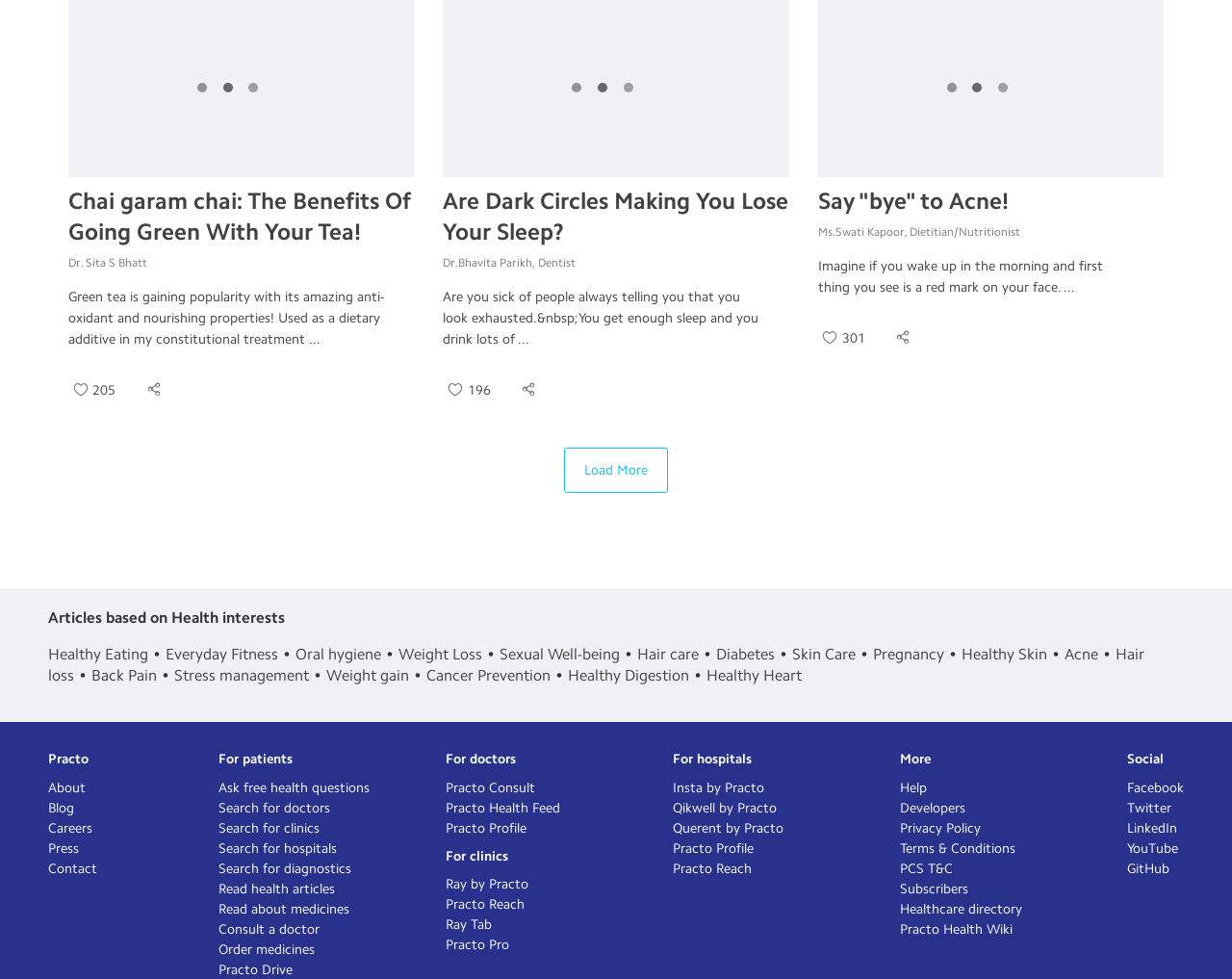Bounding box coordinates are specified in the format (top-left x, top-left y, bottom-right x, bottom-right y). All values are floating point numbers bounded between 0 and 1. Please provide the bounding box coordinate of the region this sentence describes: Weight gain

[0.265, 0.681, 0.332, 0.699]